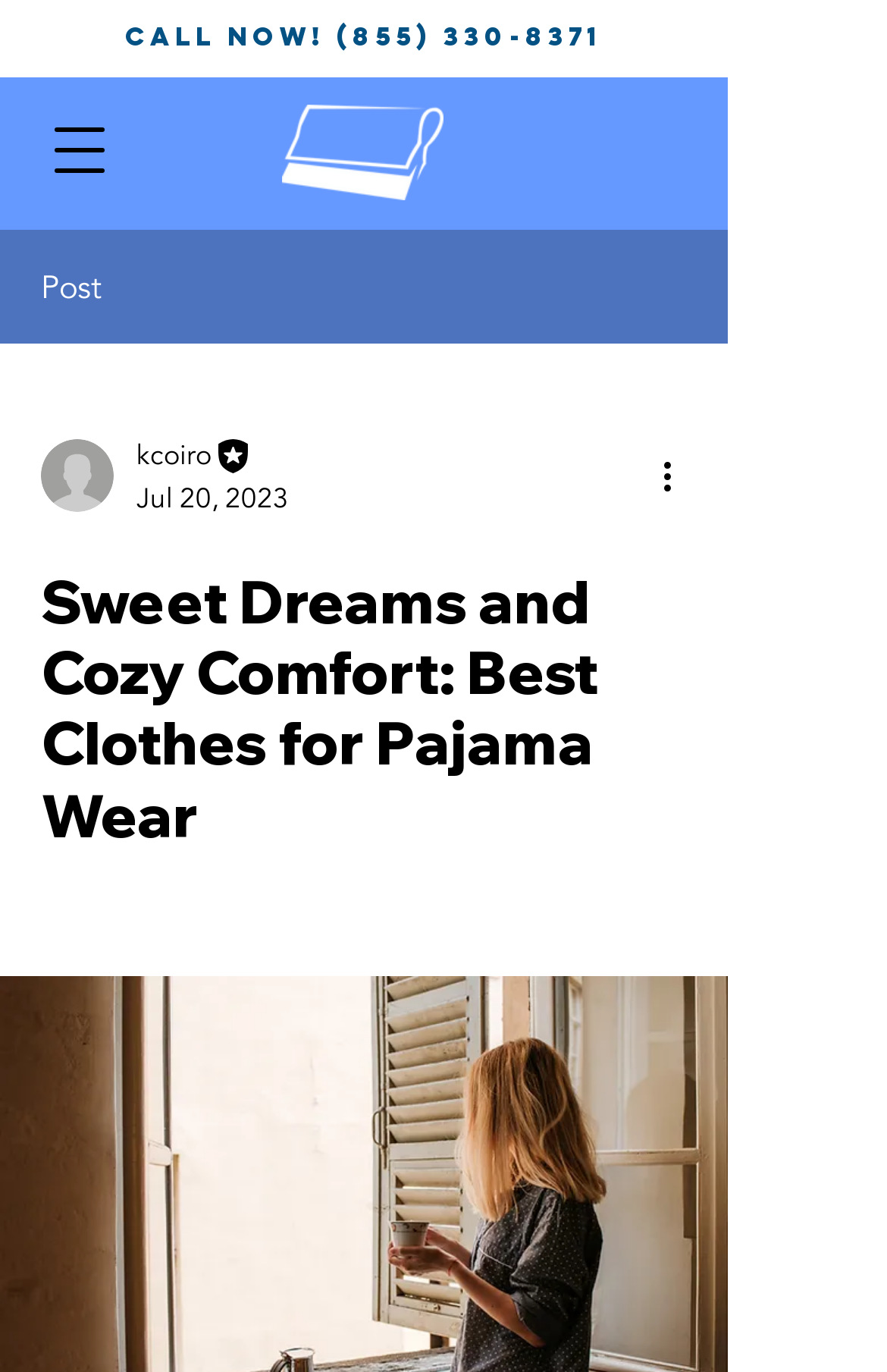Provide an in-depth description of the elements and layout of the webpage.

The webpage appears to be an article or blog post about pajamas and sleepwear. At the top of the page, there is a heading that reads "Sweet Dreams and Cozy Comfort: Best Clothes for Pajama Wear". Below this heading, there is a call-to-action button that says "Call now! (855) 330-8371" with a link to the same phone number. 

To the right of the call-to-action button, there is a link to "All-County Apparel Screen Printing" accompanied by an image with the same name. 

On the top-left corner, there is a button to open a navigation menu. Below this button, there is a section that appears to be an author profile or post information. This section includes a static text that says "Post", followed by a writer's picture, the writer's name "kcoiro", and their title "Editor". There is also a date "Jul 20, 2023" and a button with more actions. 

The main content of the article starts below this section, with a heading that repeats the title "Sweet Dreams and Cozy Comfort: Best Clothes for Pajama Wear". The meta description suggests that the article will discuss the importance of comfortable sleepwear for a restful night's sleep.